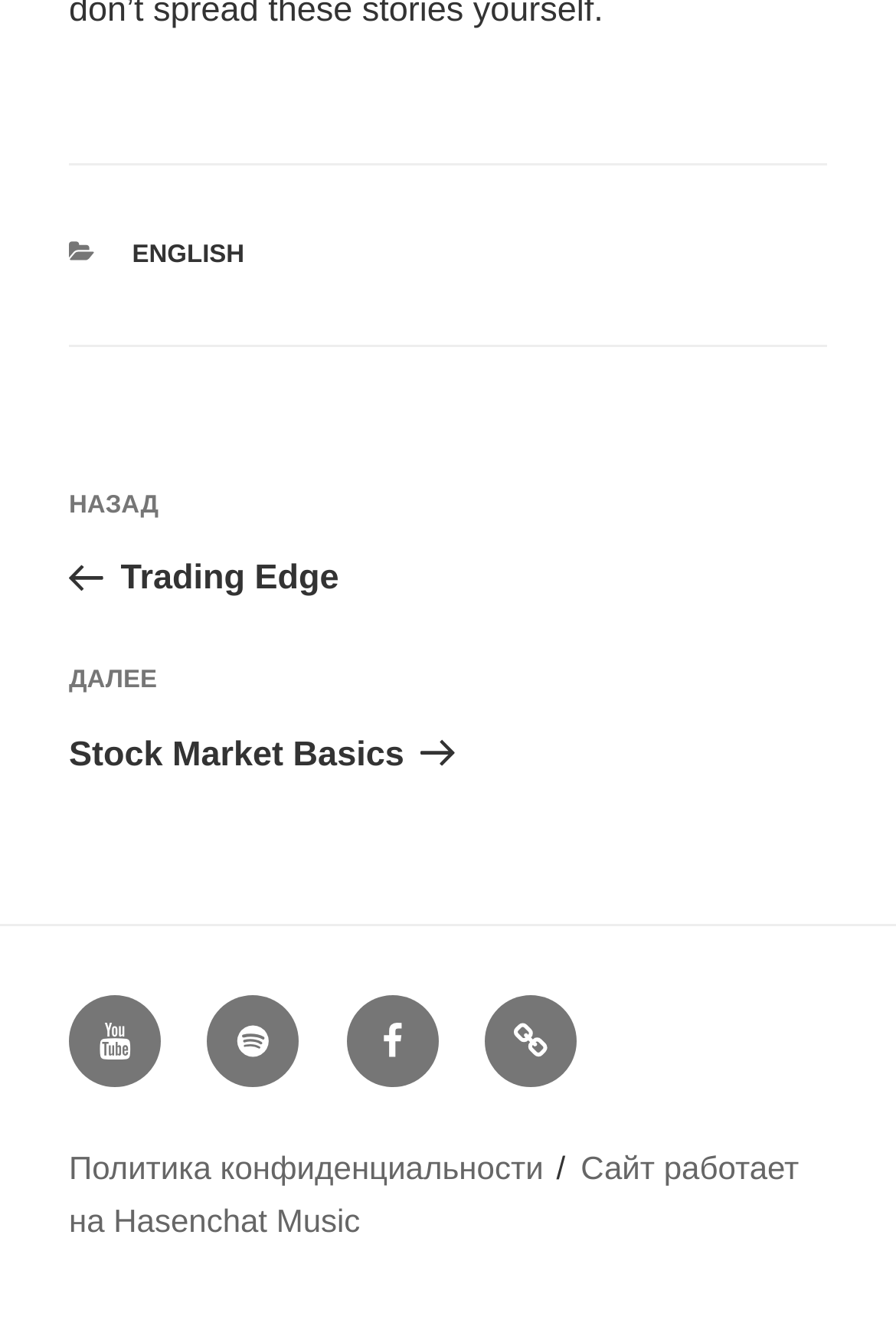Please identify the bounding box coordinates of the area that needs to be clicked to fulfill the following instruction: "Visit Youtube."

[0.077, 0.746, 0.179, 0.815]